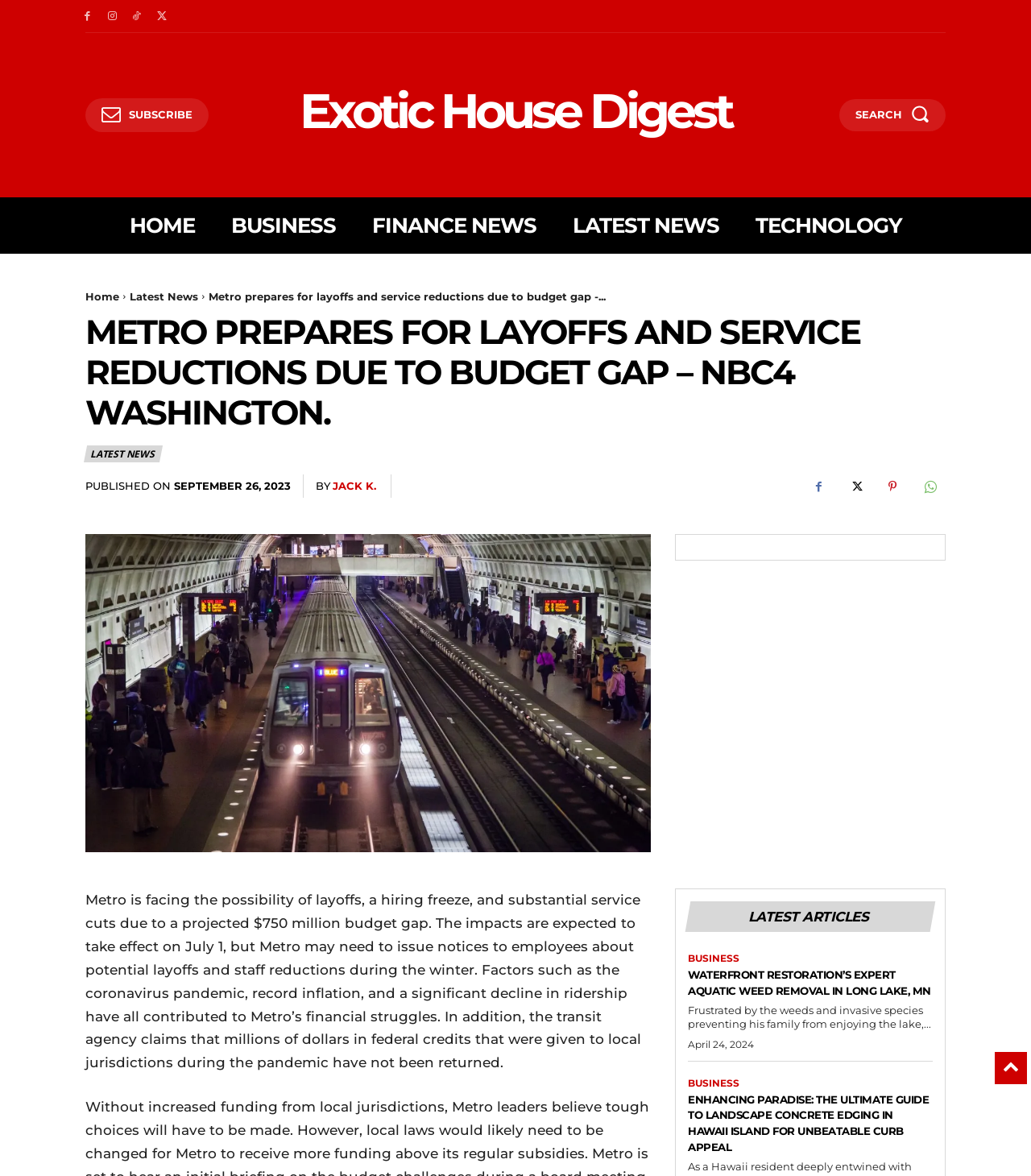Please specify the bounding box coordinates for the clickable region that will help you carry out the instruction: "View article about waterfront restoration".

[0.667, 0.821, 0.9, 0.862]